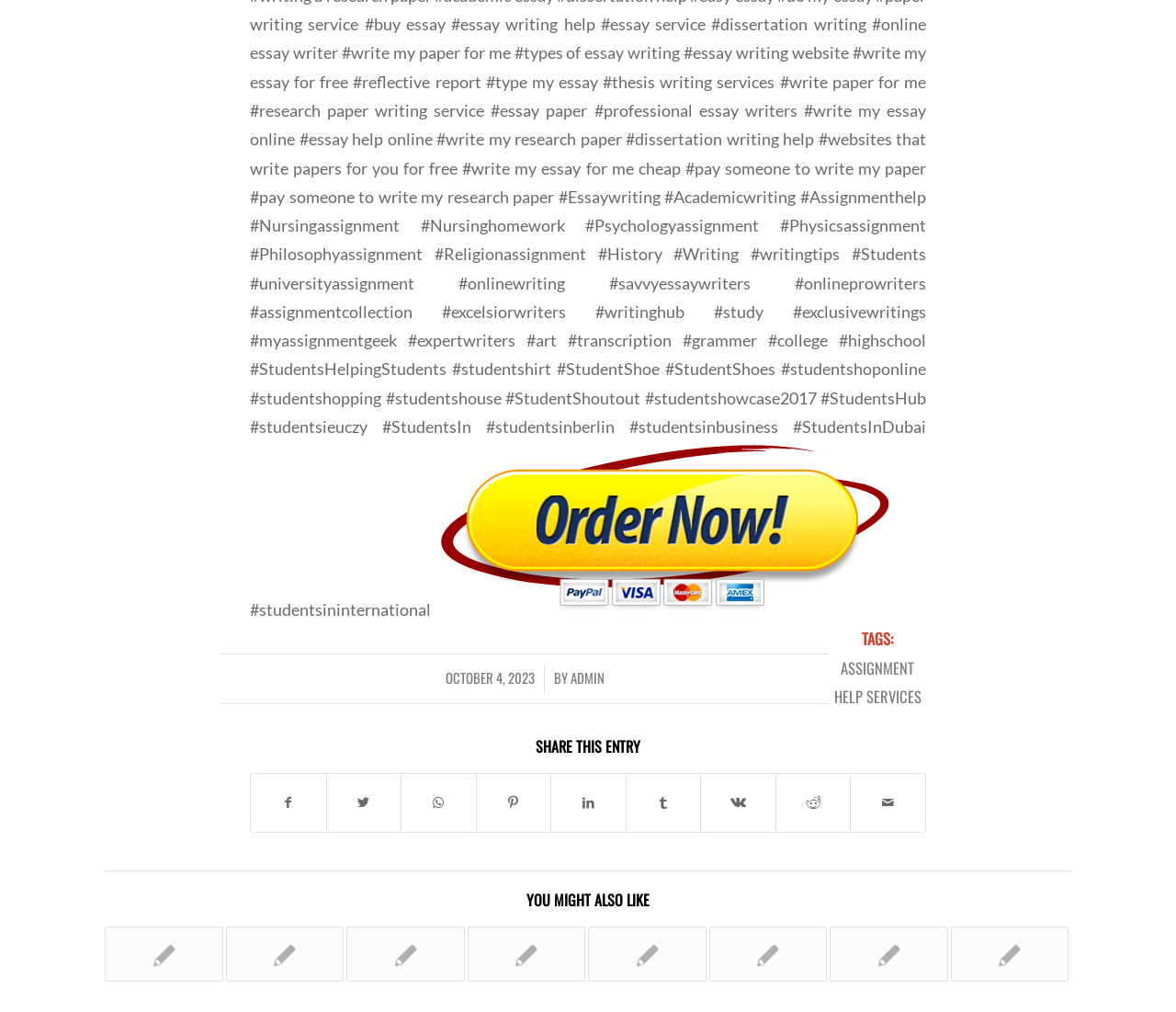Find the bounding box coordinates for the area you need to click to carry out the instruction: "Share on Facebook". The coordinates should be four float numbers between 0 and 1, indicated as [left, top, right, bottom].

[0.213, 0.765, 0.277, 0.822]